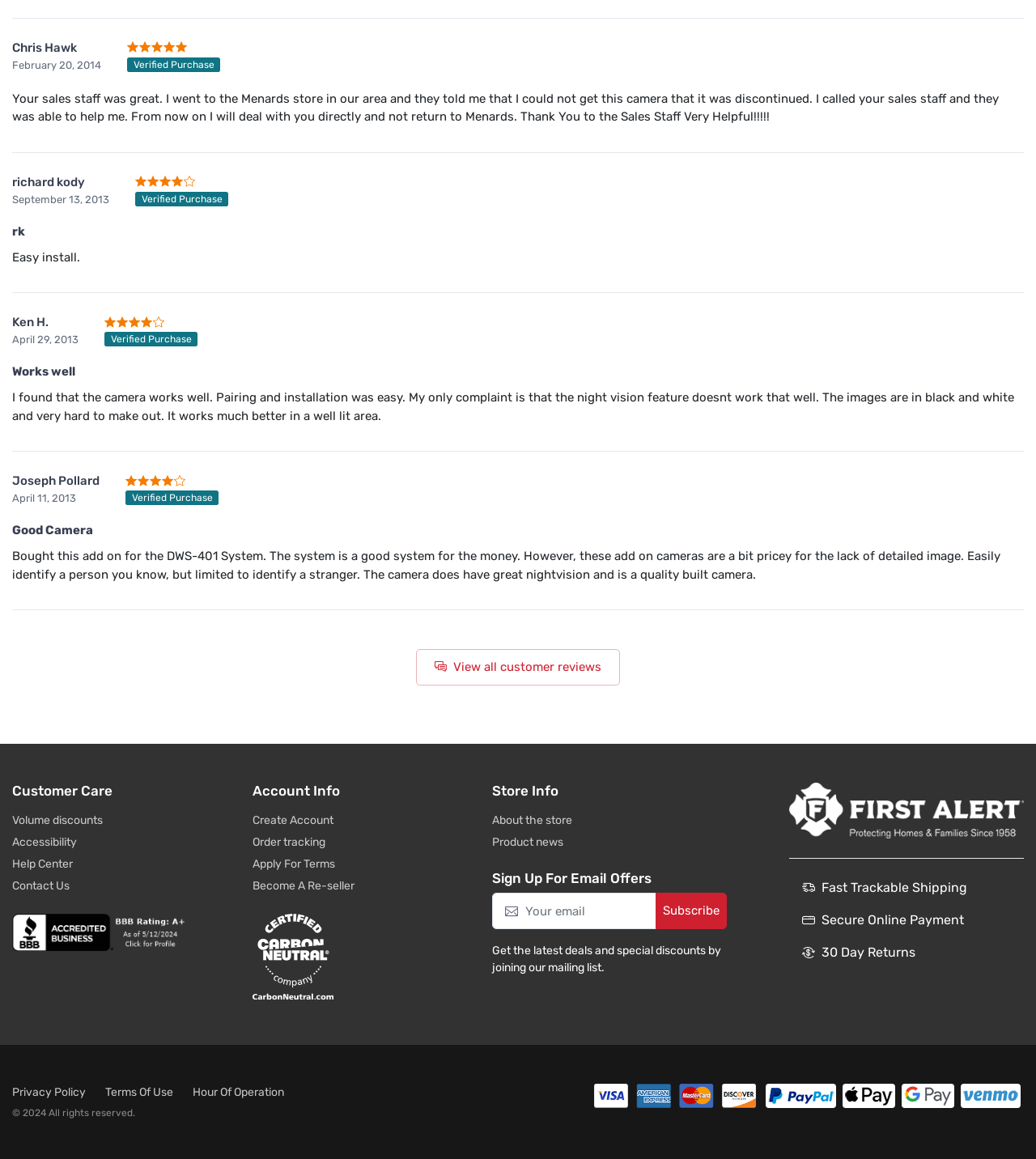How many customer reviews are shown?
Based on the visual details in the image, please answer the question thoroughly.

I counted the number of customer reviews shown on the webpage, which are 5. Each review has a heading with the customer's name, a verified purchase label, and a review text.